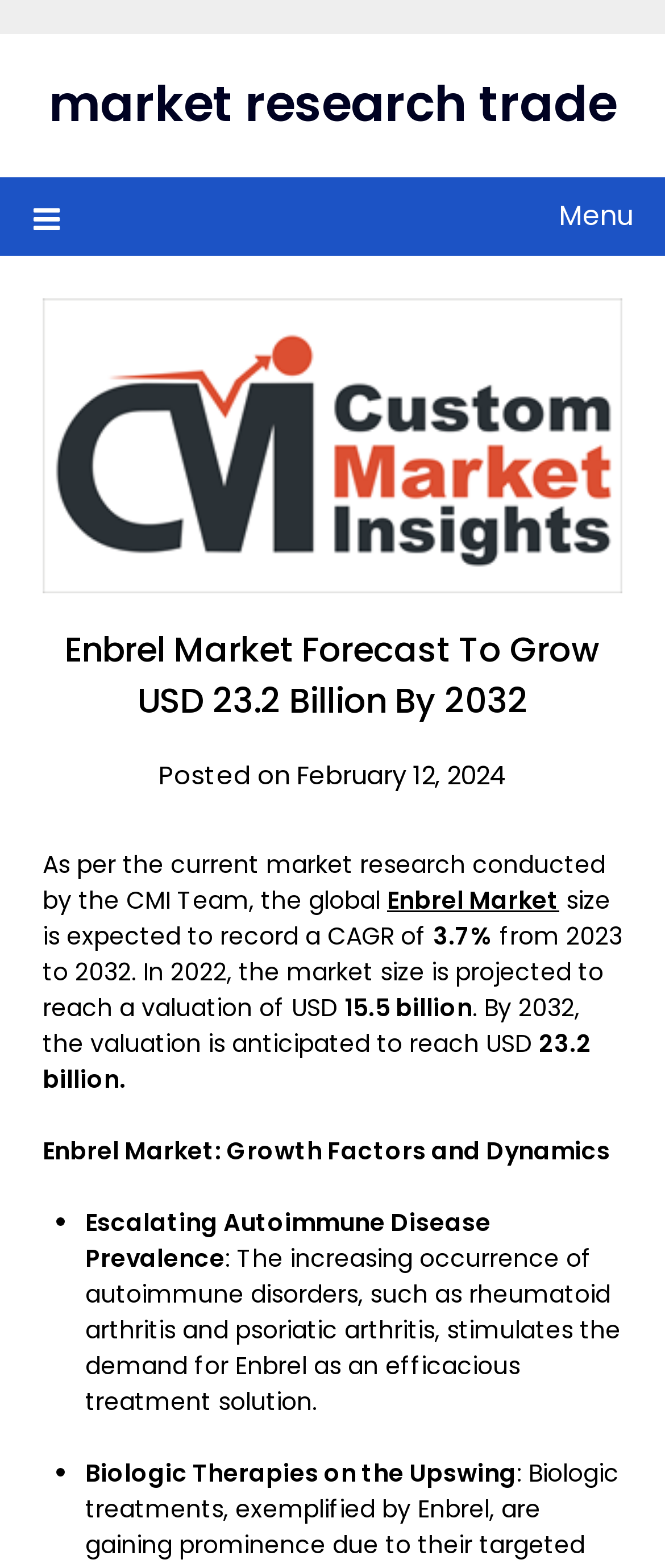Using the element description market research trade, predict the bounding box coordinates for the UI element. Provide the coordinates in (top-left x, top-left y, bottom-right x, bottom-right y) format with values ranging from 0 to 1.

[0.073, 0.045, 0.927, 0.088]